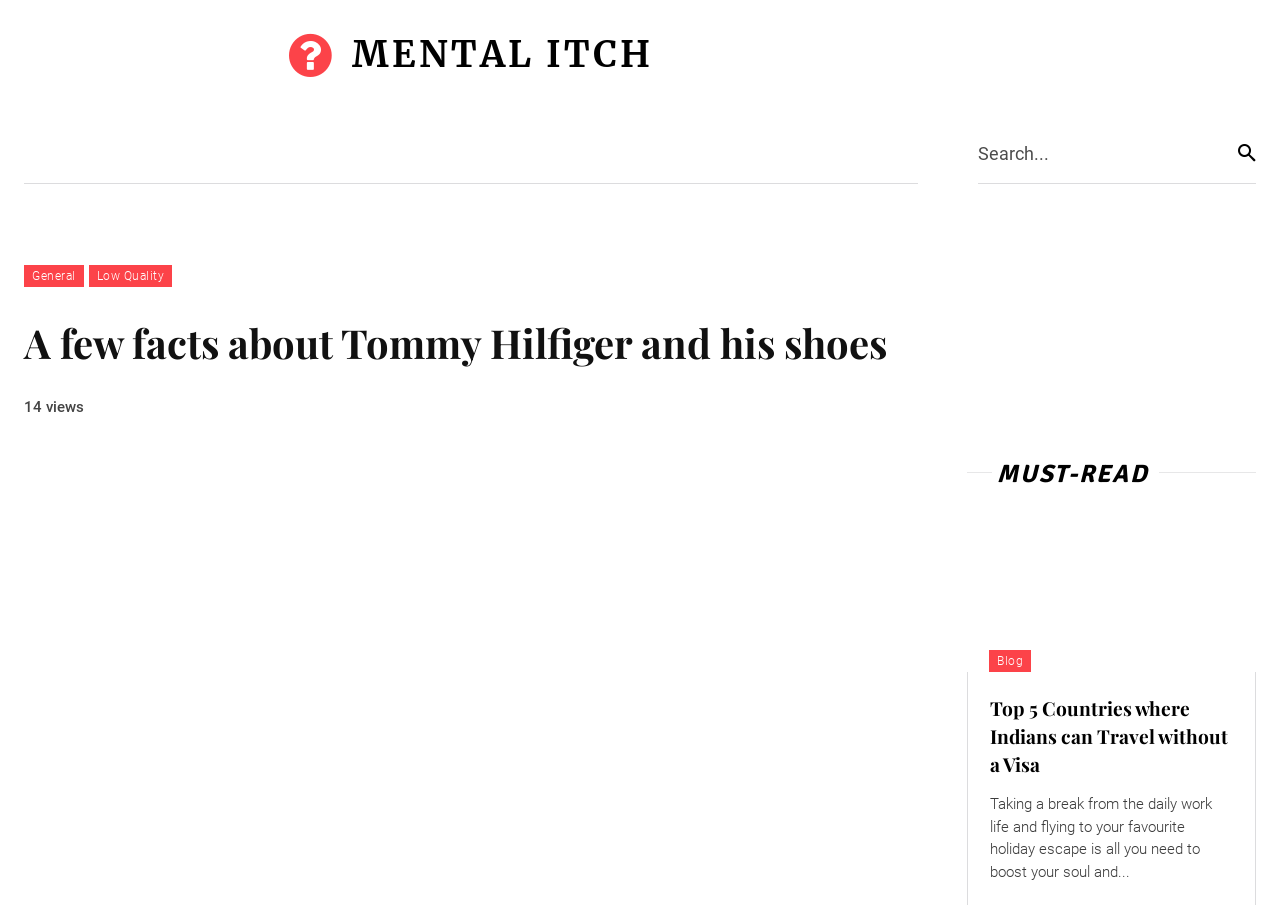What type of content is available on the webpage?
Please provide a single word or phrase in response based on the screenshot.

Blog posts